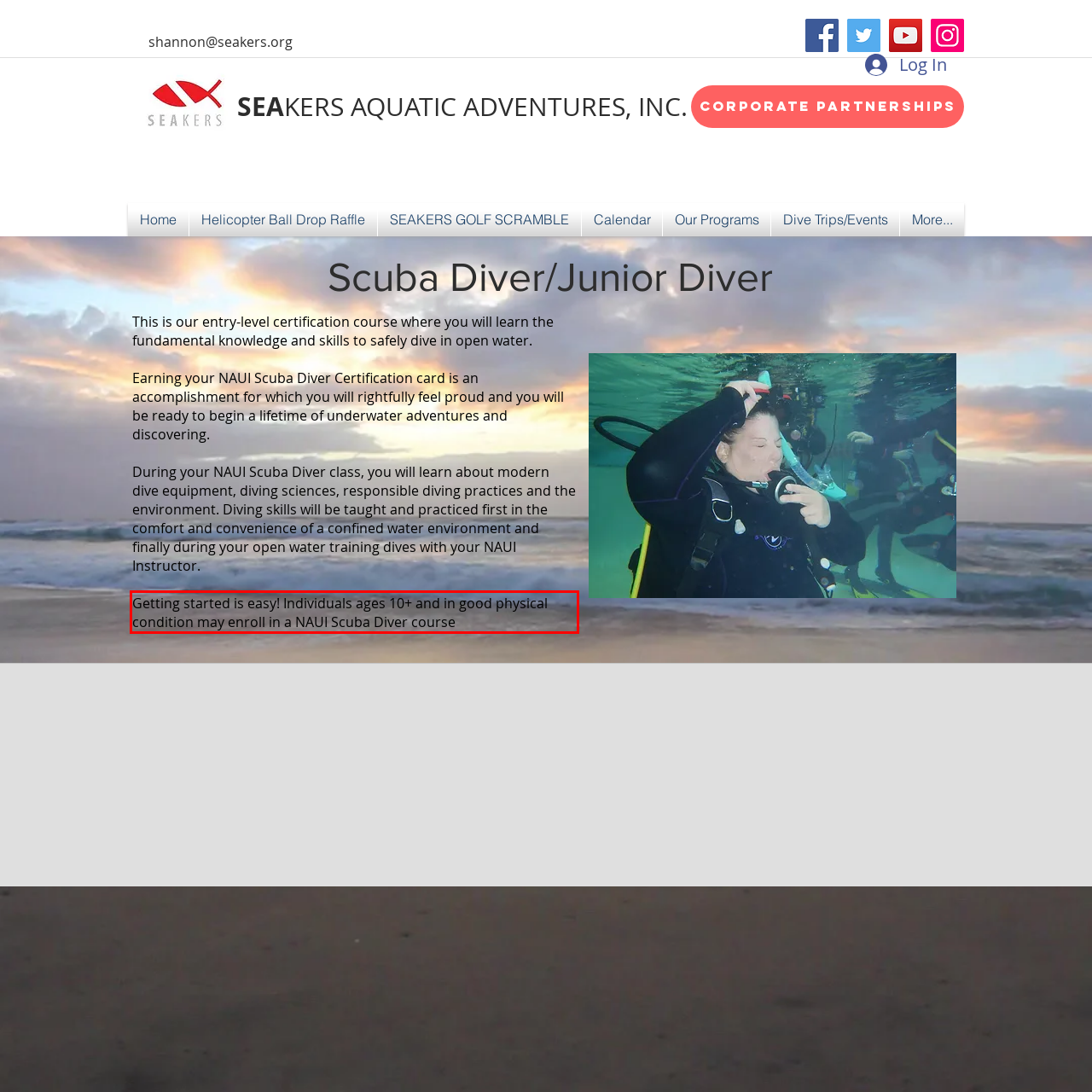Please analyze the screenshot of a webpage and extract the text content within the red bounding box using OCR.

Getting started is easy! Individuals ages 10+ and in good physical condition may enroll in a NAUI Scuba Diver course